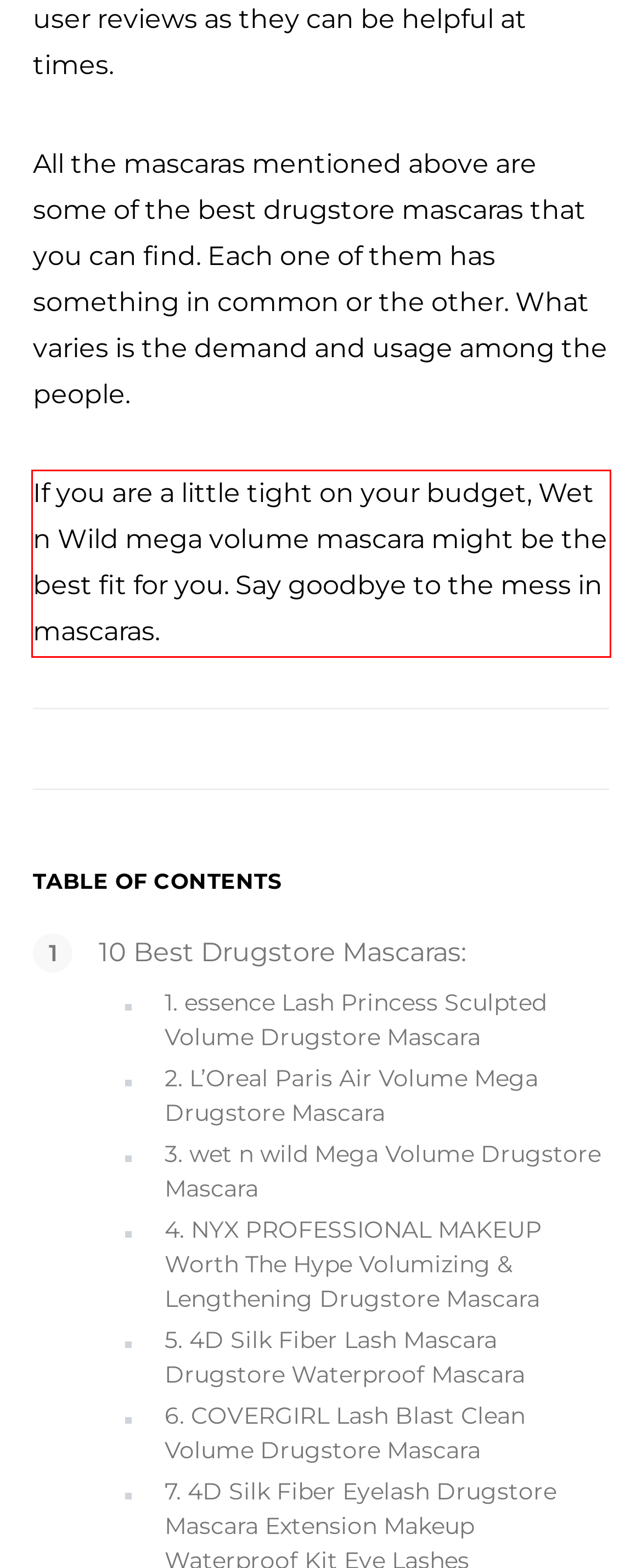With the provided screenshot of a webpage, locate the red bounding box and perform OCR to extract the text content inside it.

If you are a little tight on your budget, Wet n Wild mega volume mascara might be the best fit for you. Say goodbye to the mess in mascaras.